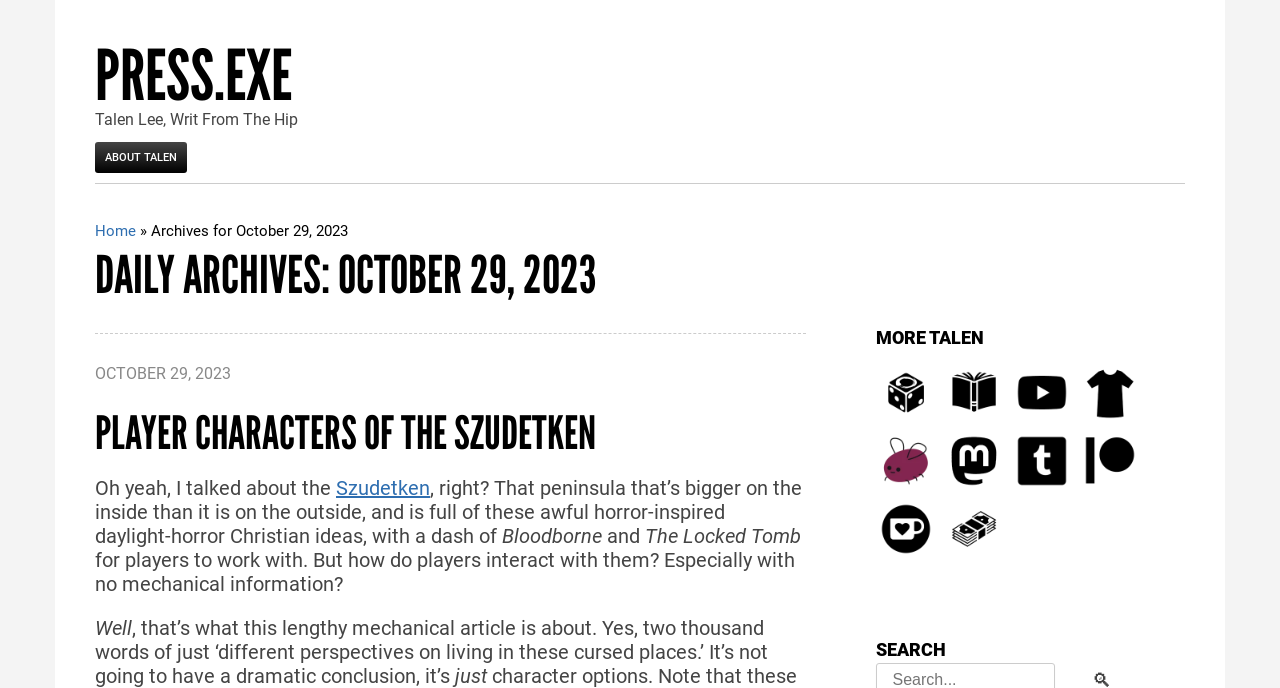What is the title of the daily archives?
Could you give a comprehensive explanation in response to this question?

The title of the daily archives is mentioned in the heading 'DAILY ARCHIVES: OCTOBER 29, 2023' which is located in the middle of the webpage.